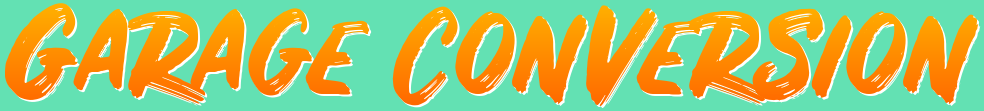What is the dominant color of the background?
Look at the image and provide a short answer using one word or a phrase.

Turquoise